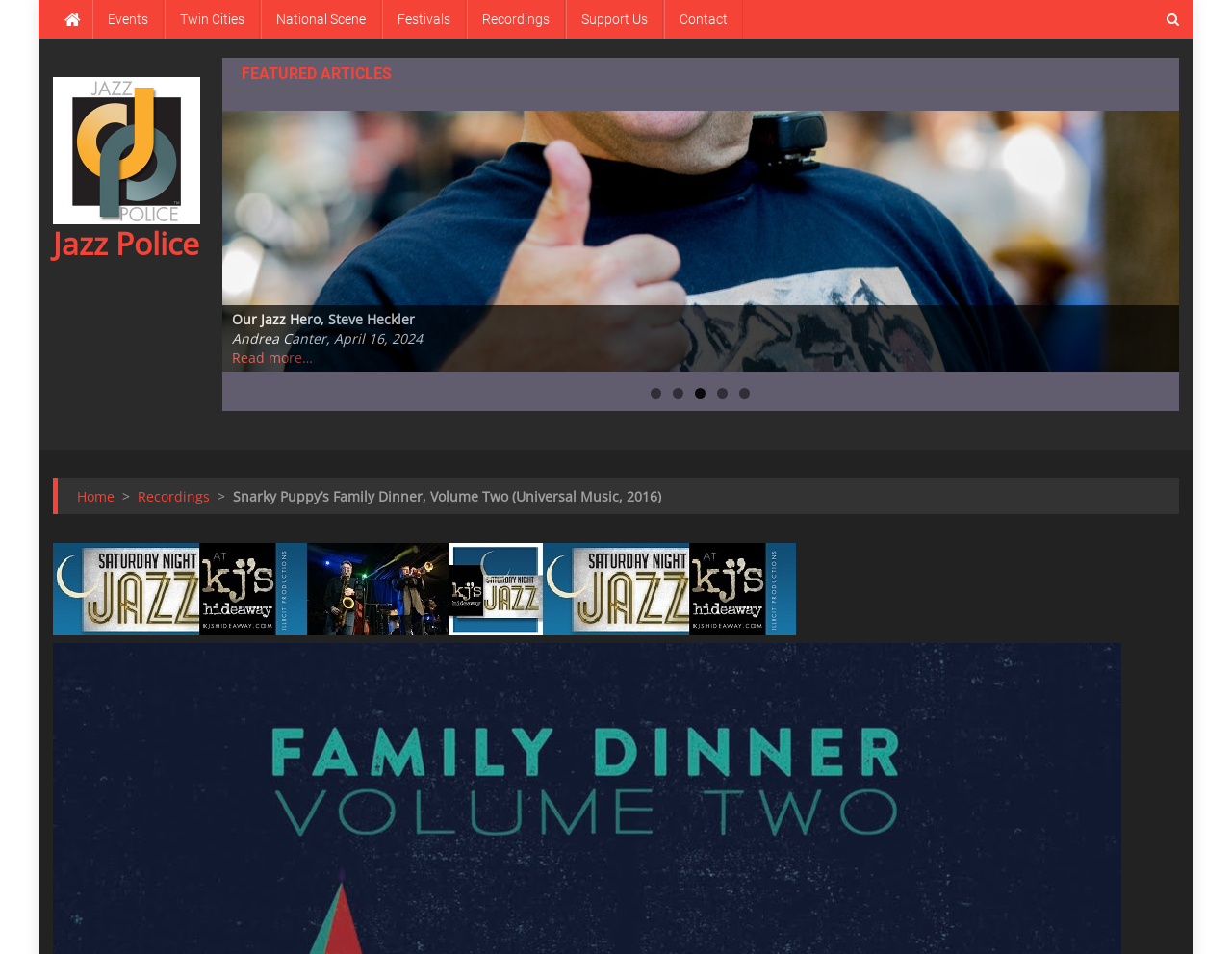Identify the bounding box coordinates of the clickable region to carry out the given instruction: "Click on the 'Events' link".

[0.075, 0.0, 0.133, 0.04]